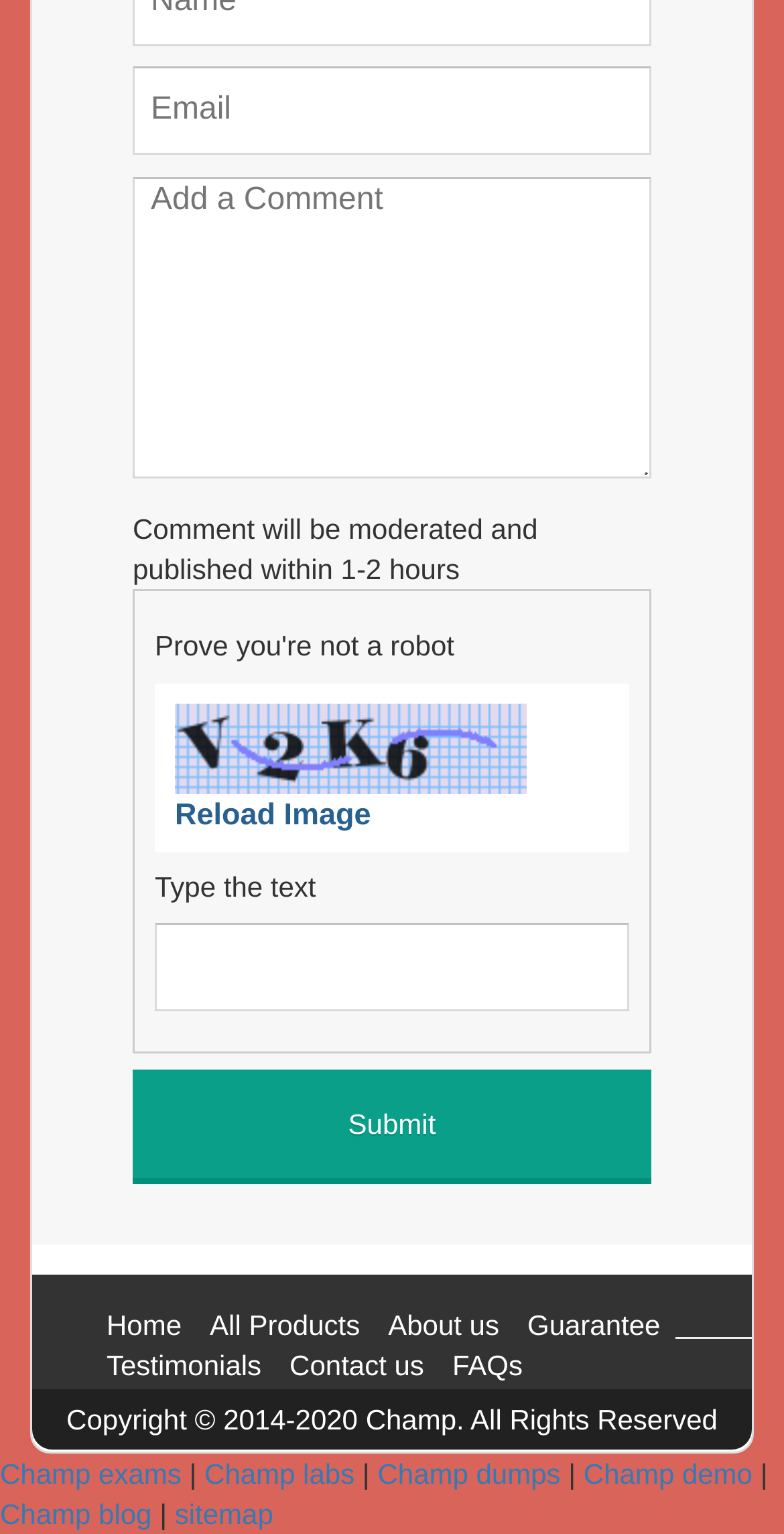Refer to the image and provide an in-depth answer to the question: 
What is the purpose of the 'Submit' button?

The 'Submit' button is located below the comment text box and the CAPTCHA image. Its purpose is to submit the comment entered by the user, along with the CAPTCHA verification, to the website.